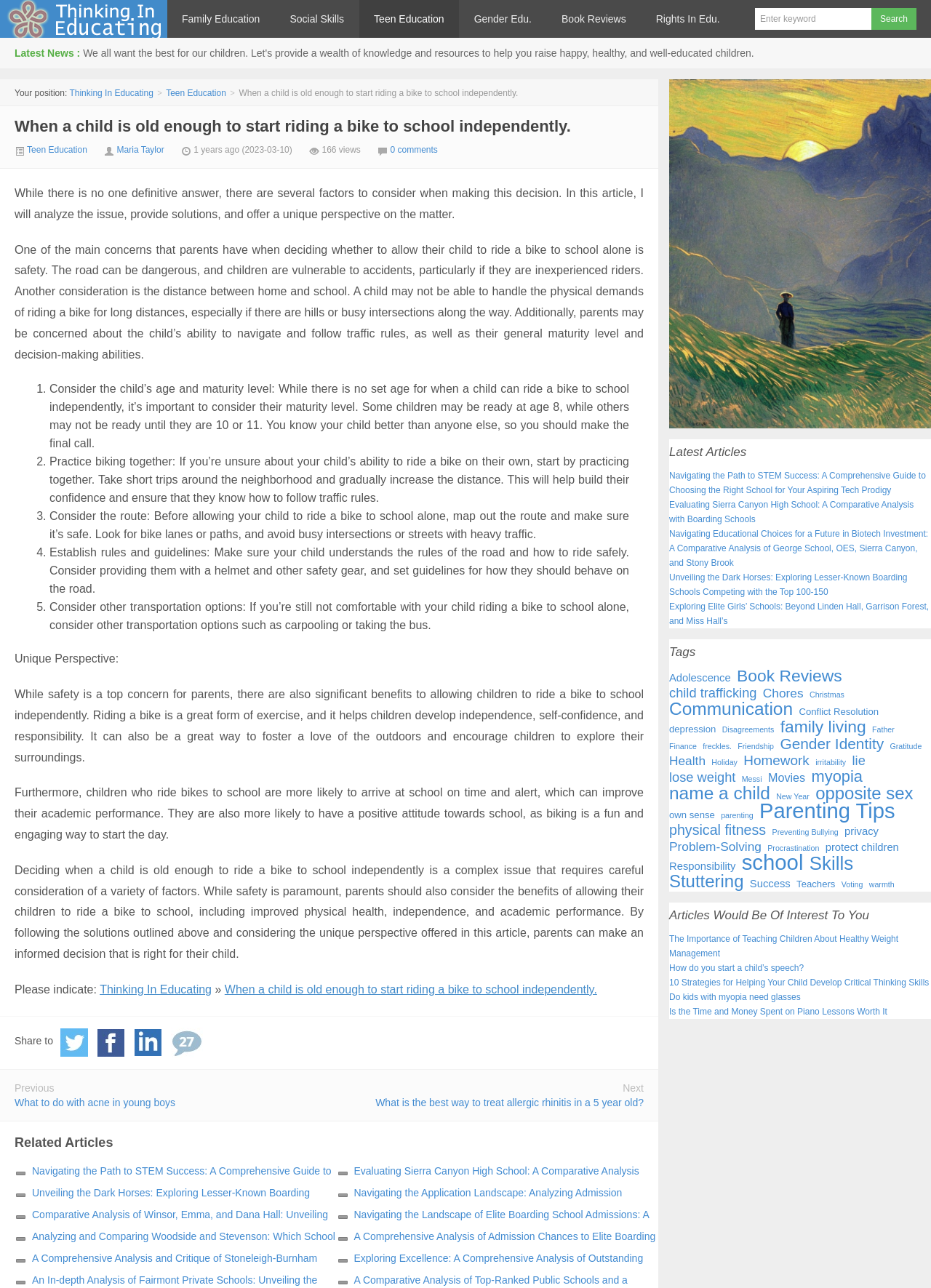What should parents consider when deciding if their child can ride a bike to school? Observe the screenshot and provide a one-word or short phrase answer.

Safety and maturity level